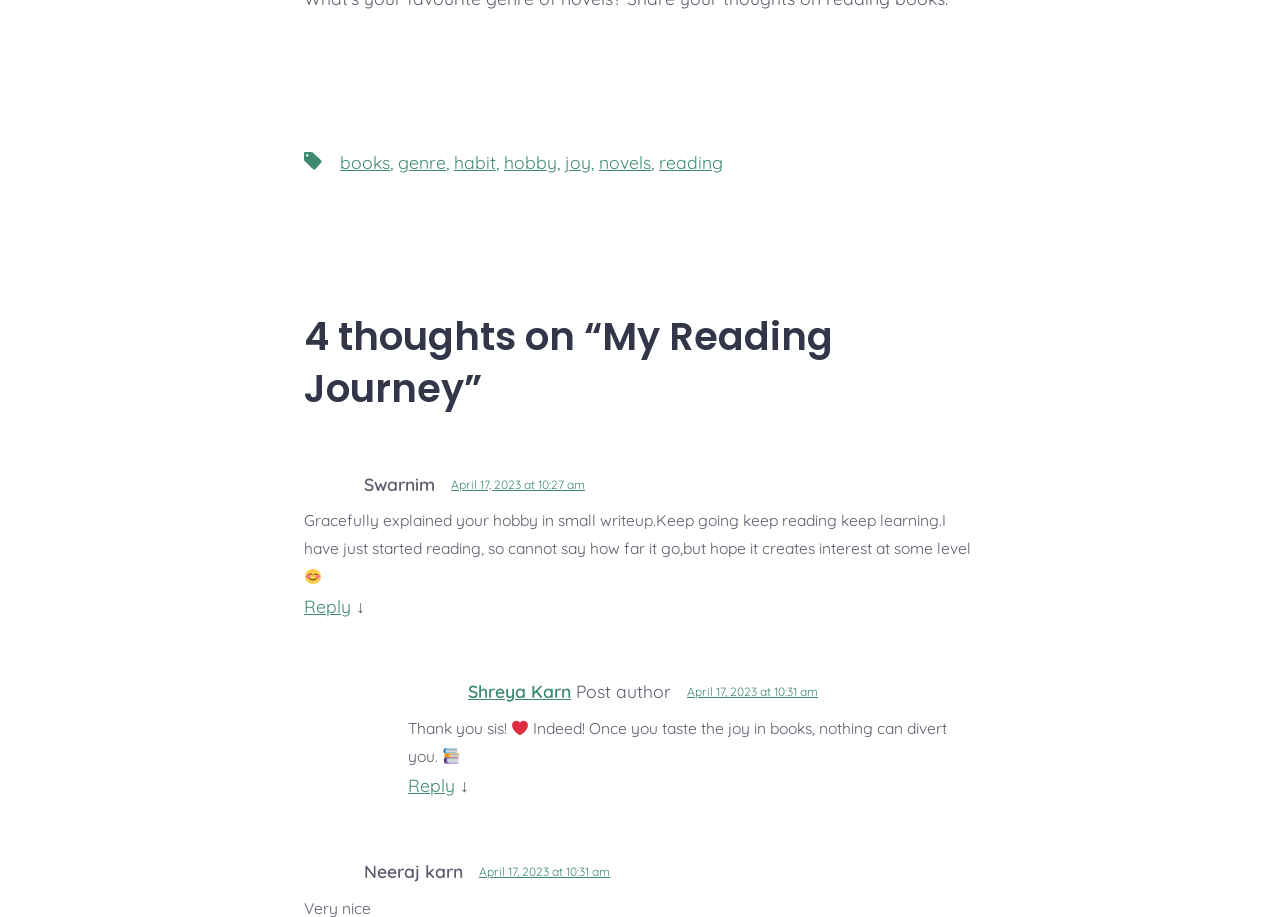Can you show the bounding box coordinates of the region to click on to complete the task described in the instruction: "Click on the 'books' link"?

[0.266, 0.165, 0.305, 0.189]